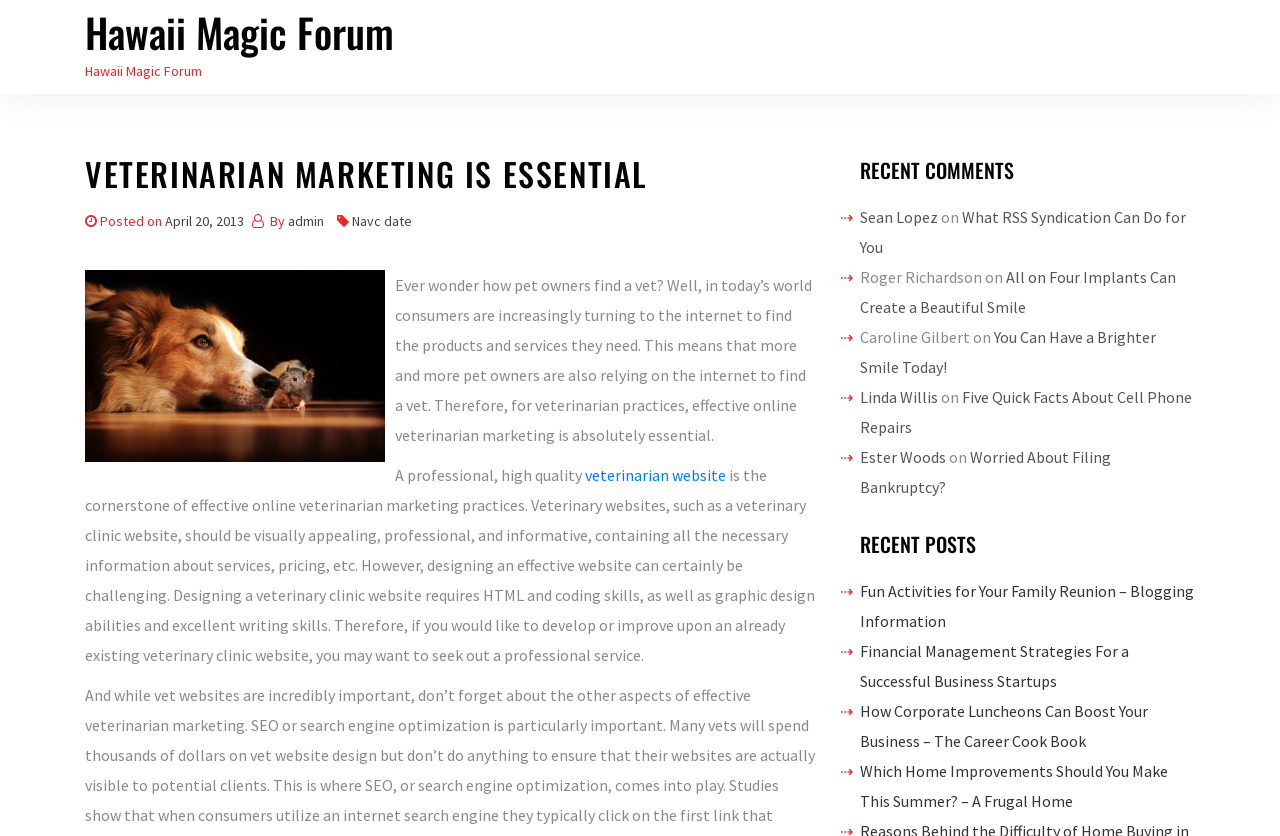Please provide the bounding box coordinates for the UI element as described: "Hawaii Magic Forum". The coordinates must be four floats between 0 and 1, represented as [left, top, right, bottom].

[0.066, 0.002, 0.308, 0.074]